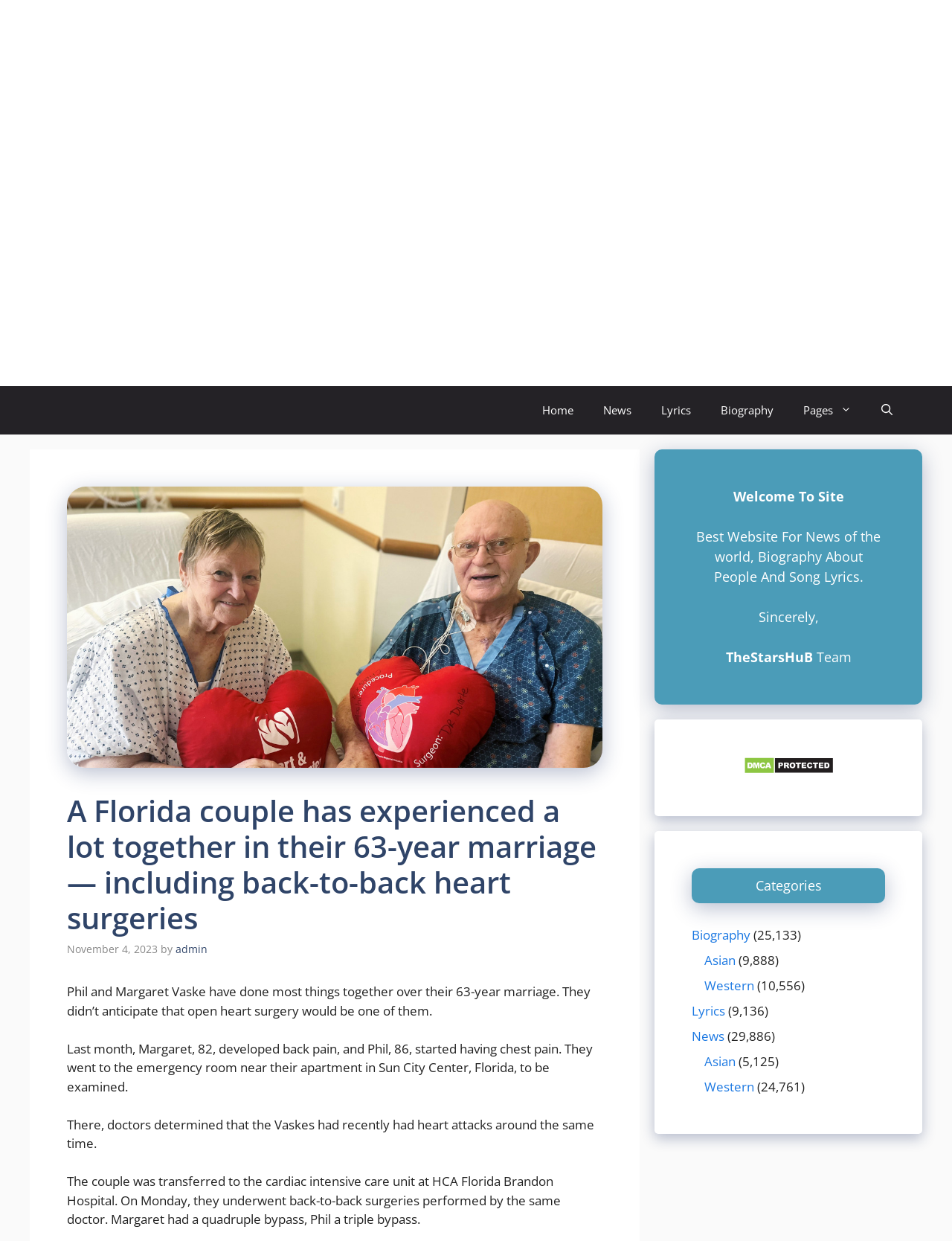Highlight the bounding box coordinates of the element that should be clicked to carry out the following instruction: "Check the DMCA.com Protection Status". The coordinates must be given as four float numbers ranging from 0 to 1, i.e., [left, top, right, bottom].

[0.781, 0.613, 0.875, 0.627]